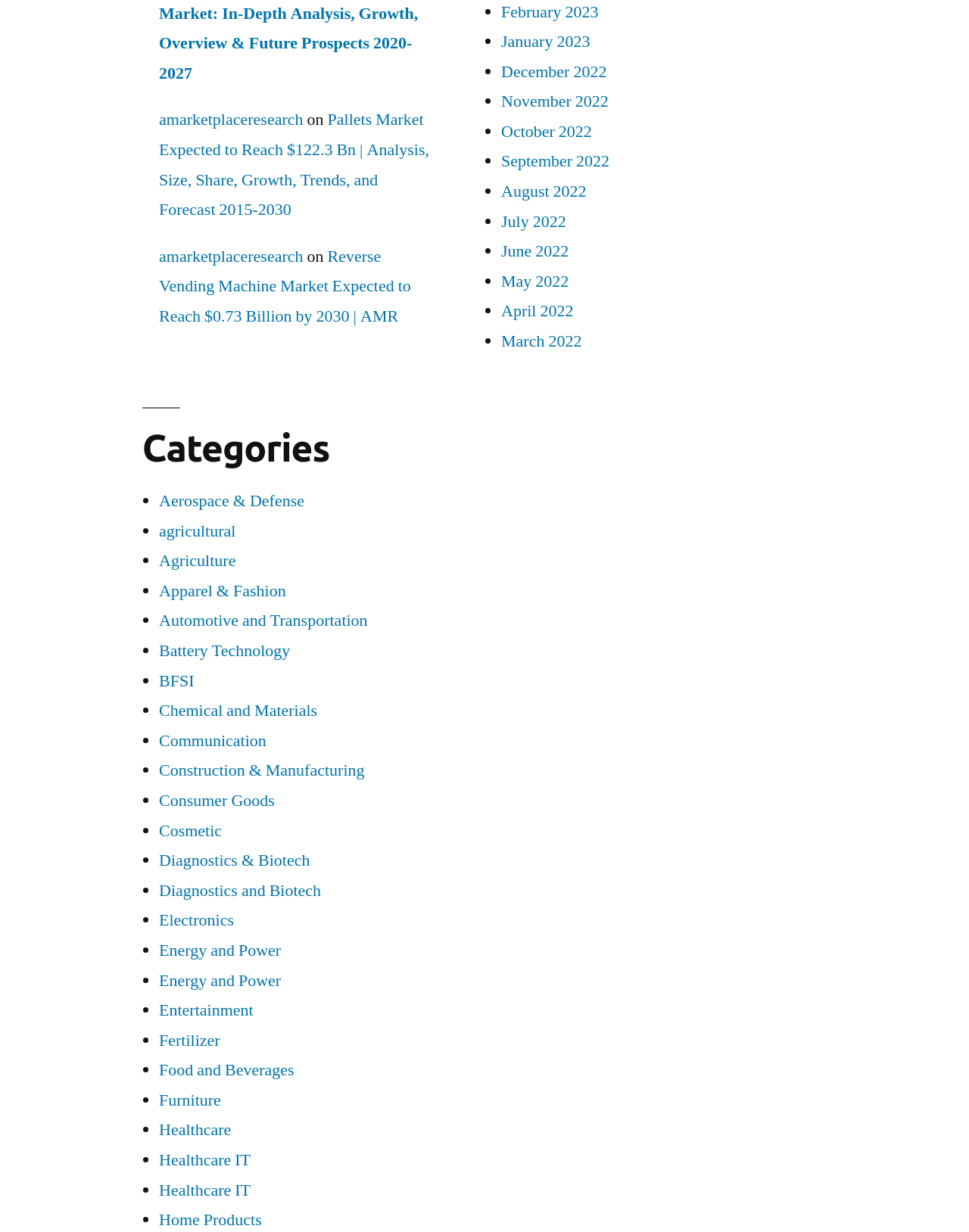Please identify the bounding box coordinates of the region to click in order to complete the task: "Browse the 'Categories' section". The coordinates must be four float numbers between 0 and 1, specified as [left, top, right, bottom].

[0.147, 0.33, 0.448, 0.381]